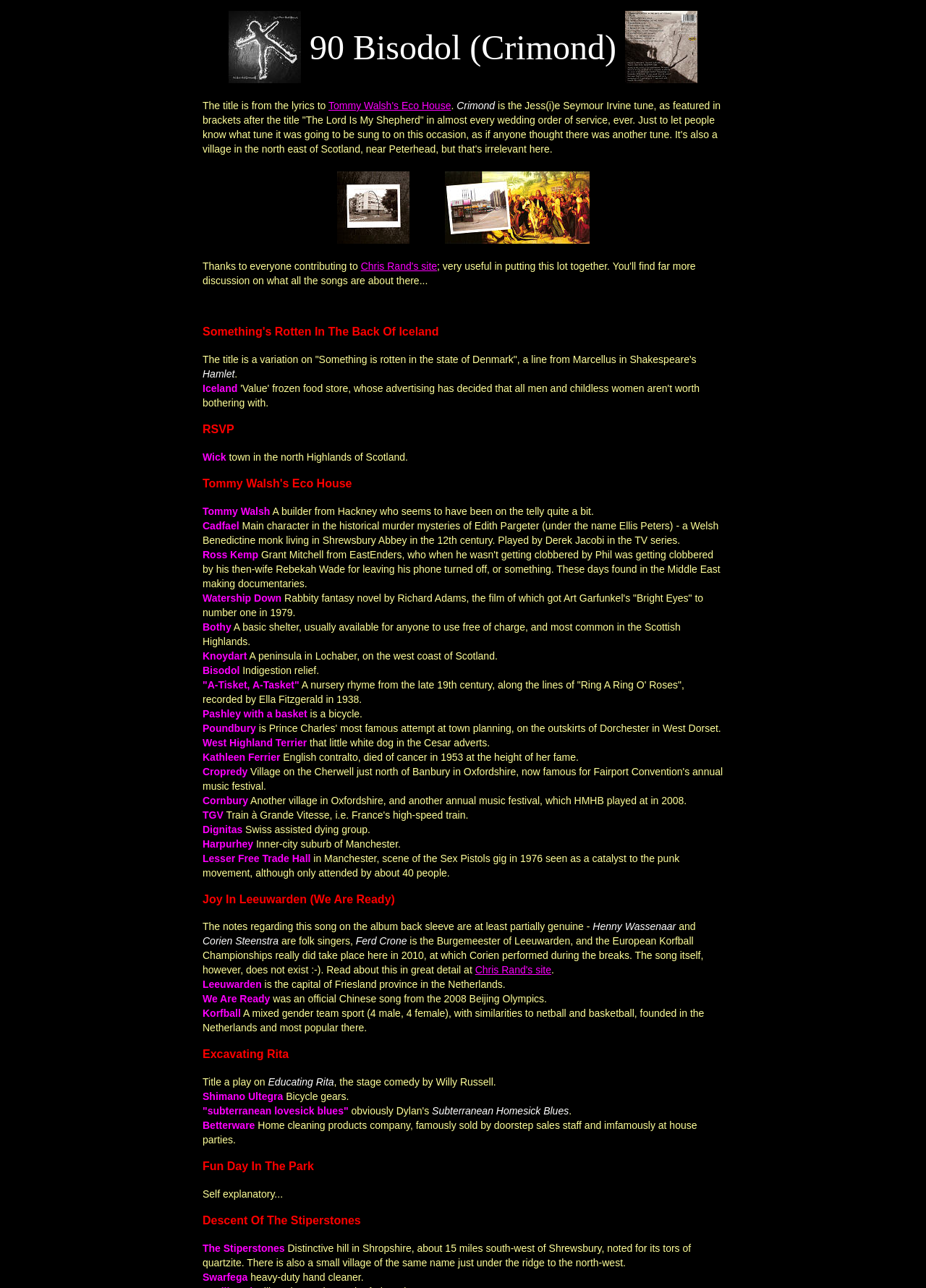Provide a single word or phrase answer to the question: 
What is the title of the song with Crimond in its title?

90 Bisodol (Crimond)